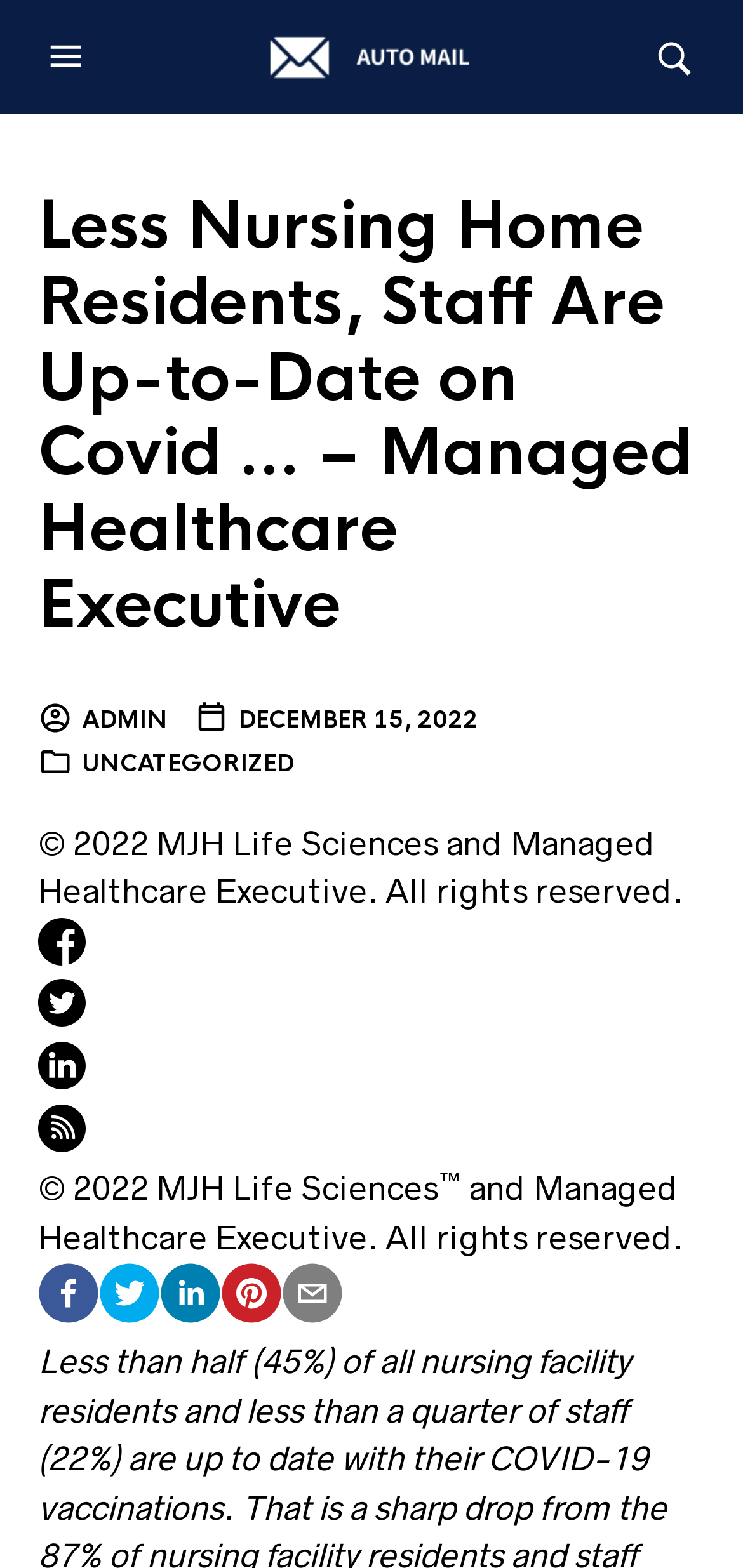What is the copyright year of the website?
Please craft a detailed and exhaustive response to the question.

I found two StaticText elements with the text '2022' which are likely indicating the copyright year of the website.